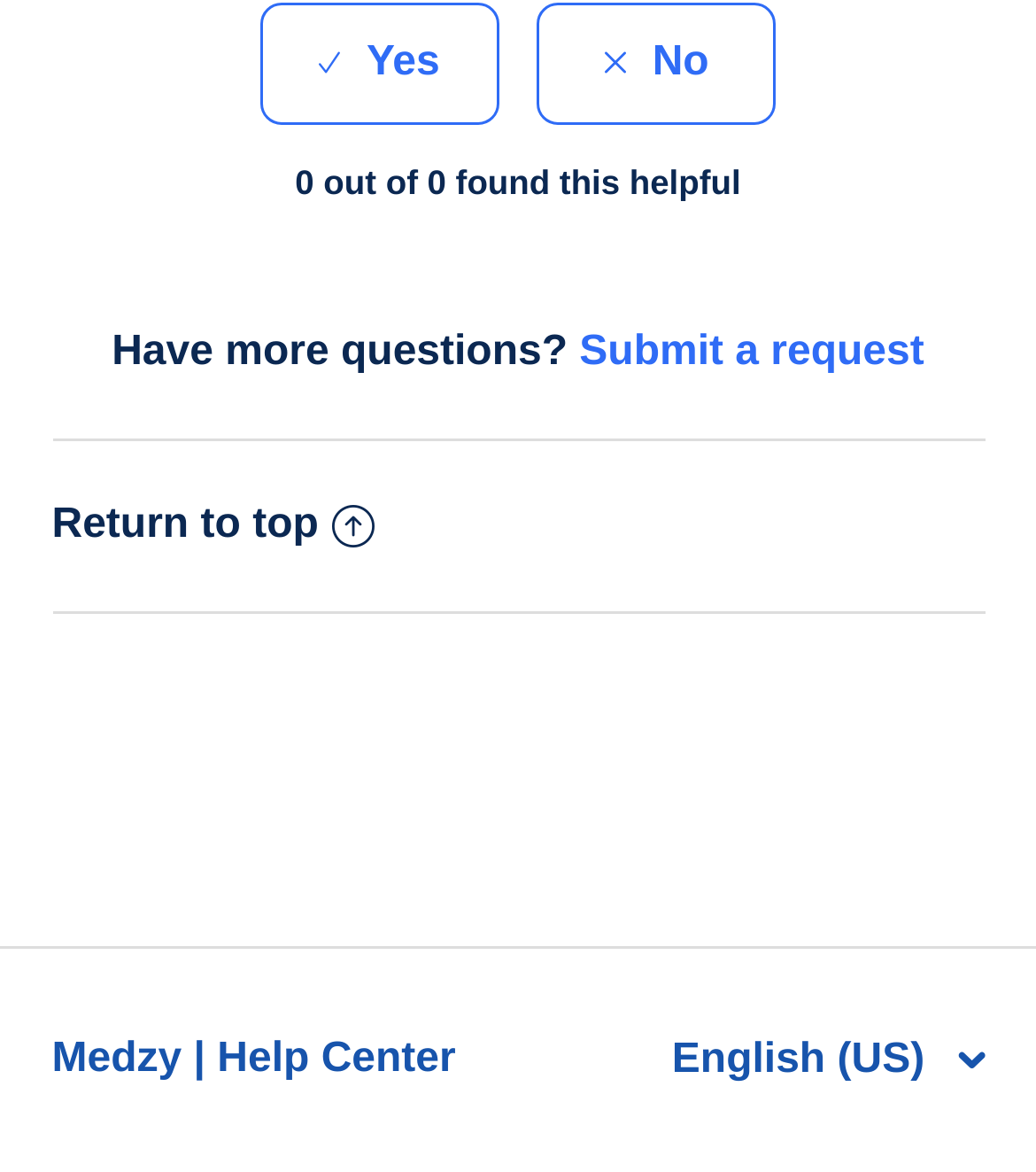What is the function of the 'Return to top⬆' link?
Look at the image and respond with a one-word or short-phrase answer.

Go back to top